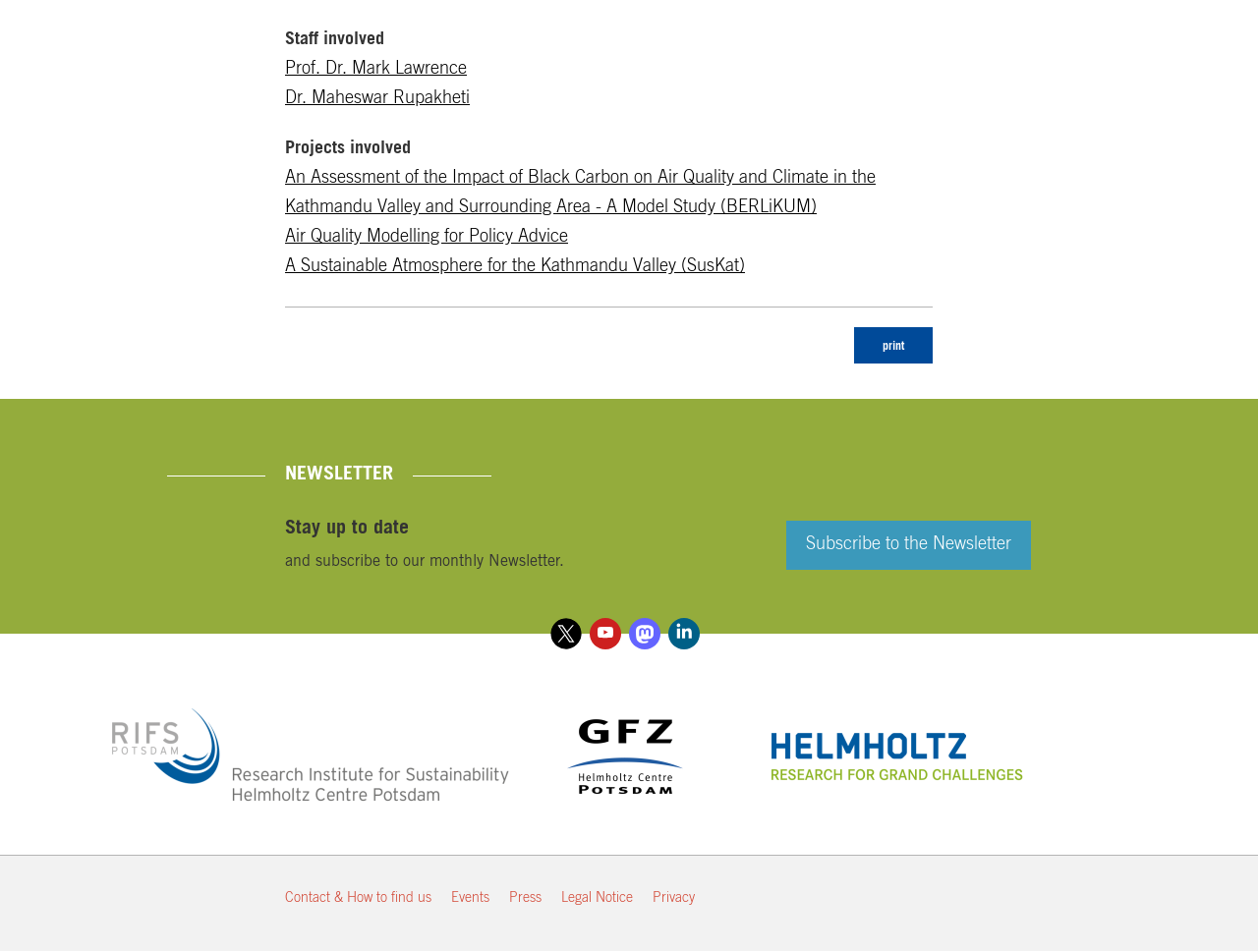What is the name of the first staff member involved?
Please look at the screenshot and answer using one word or phrase.

Prof. Dr. Mark Lawrence